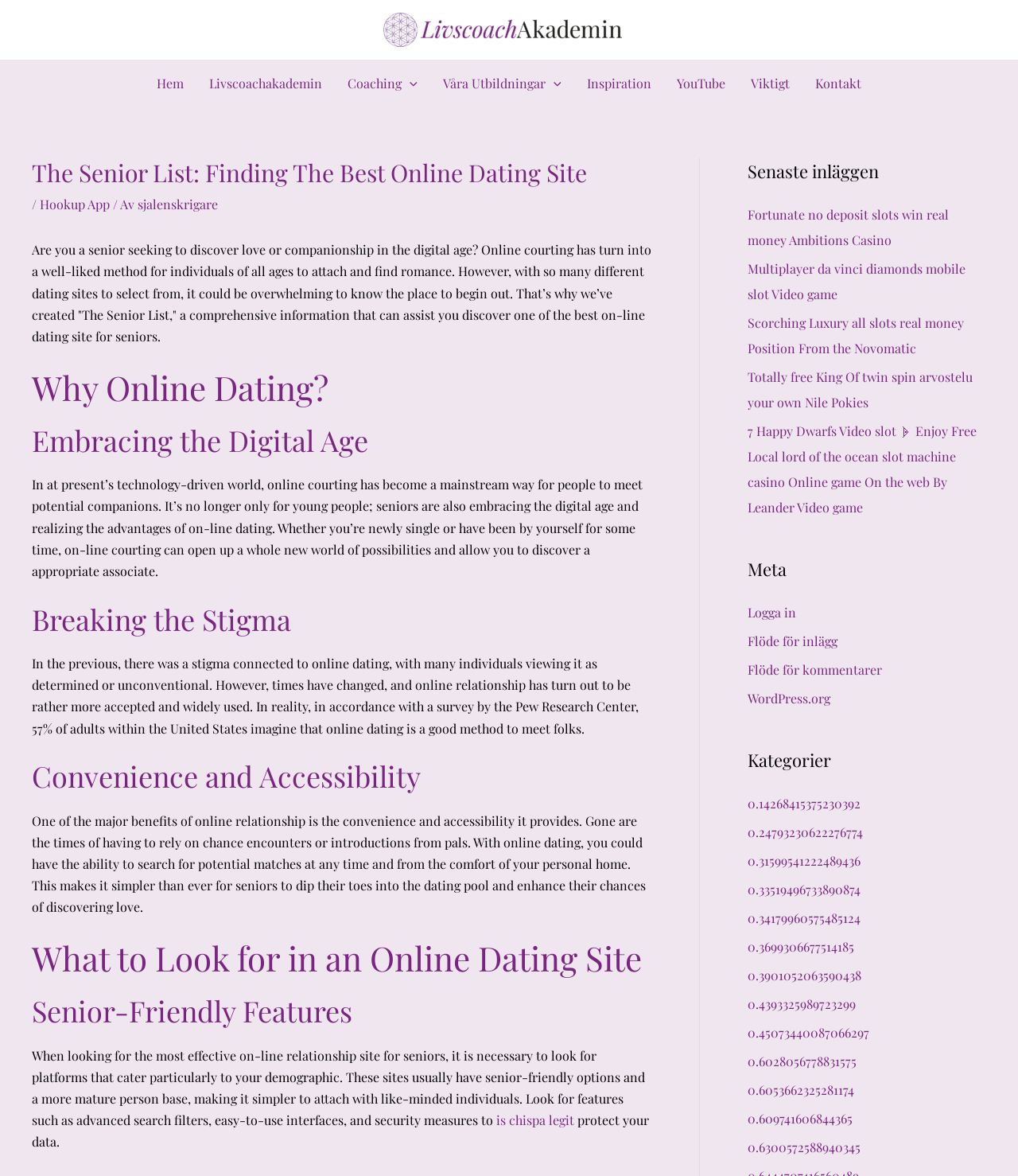Can you find and provide the title of the webpage?

The Senior List: Finding The Best Online Dating Site